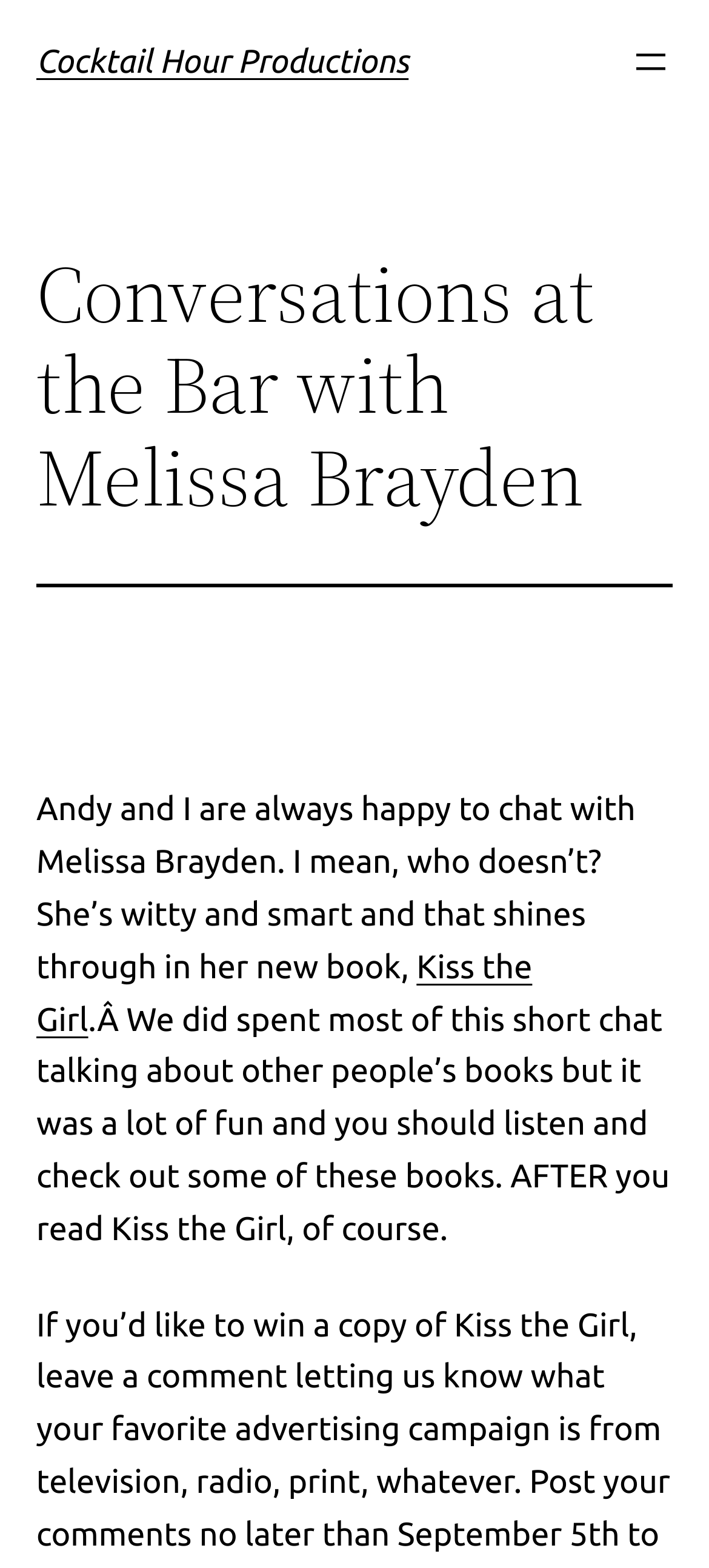Answer the question below with a single word or a brief phrase: 
What is the tone of the conversation?

Casual